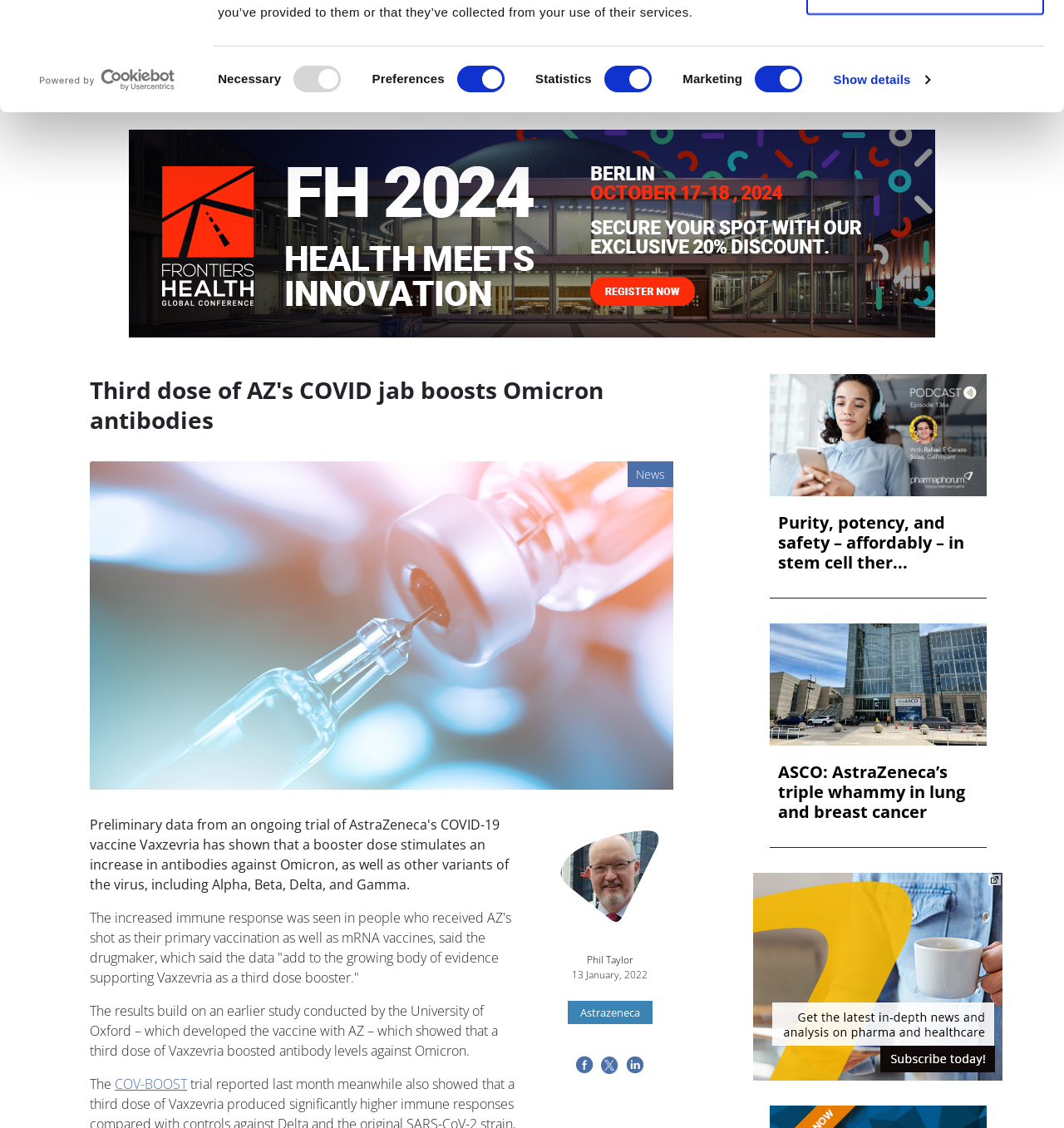Respond to the question with just a single word or phrase: 
What is the name of the university that developed the vaccine with AstraZeneca?

University of Oxford